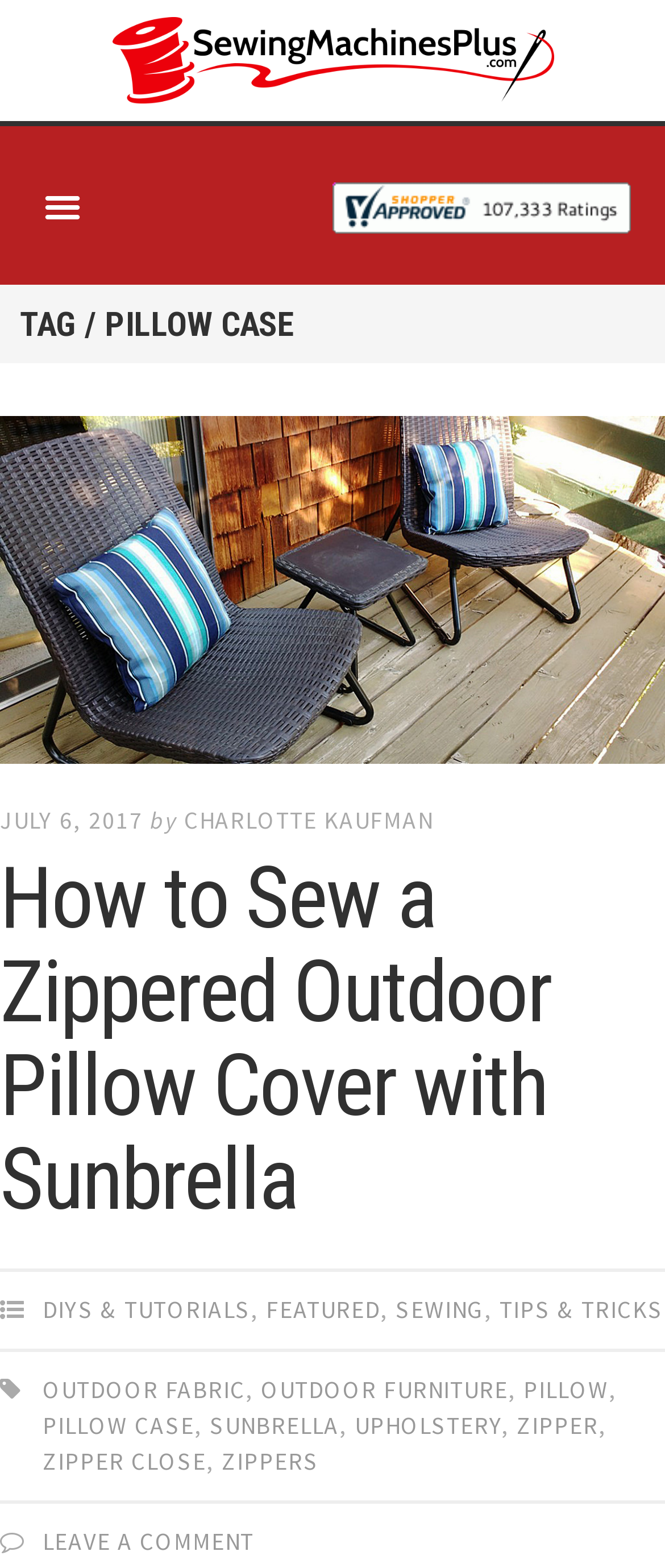Based on the element description Sewing, identify the bounding box coordinates for the UI element. The coordinates should be in the format (top-left x, top-left y, bottom-right x, bottom-right y) and within the 0 to 1 range.

[0.595, 0.825, 0.728, 0.845]